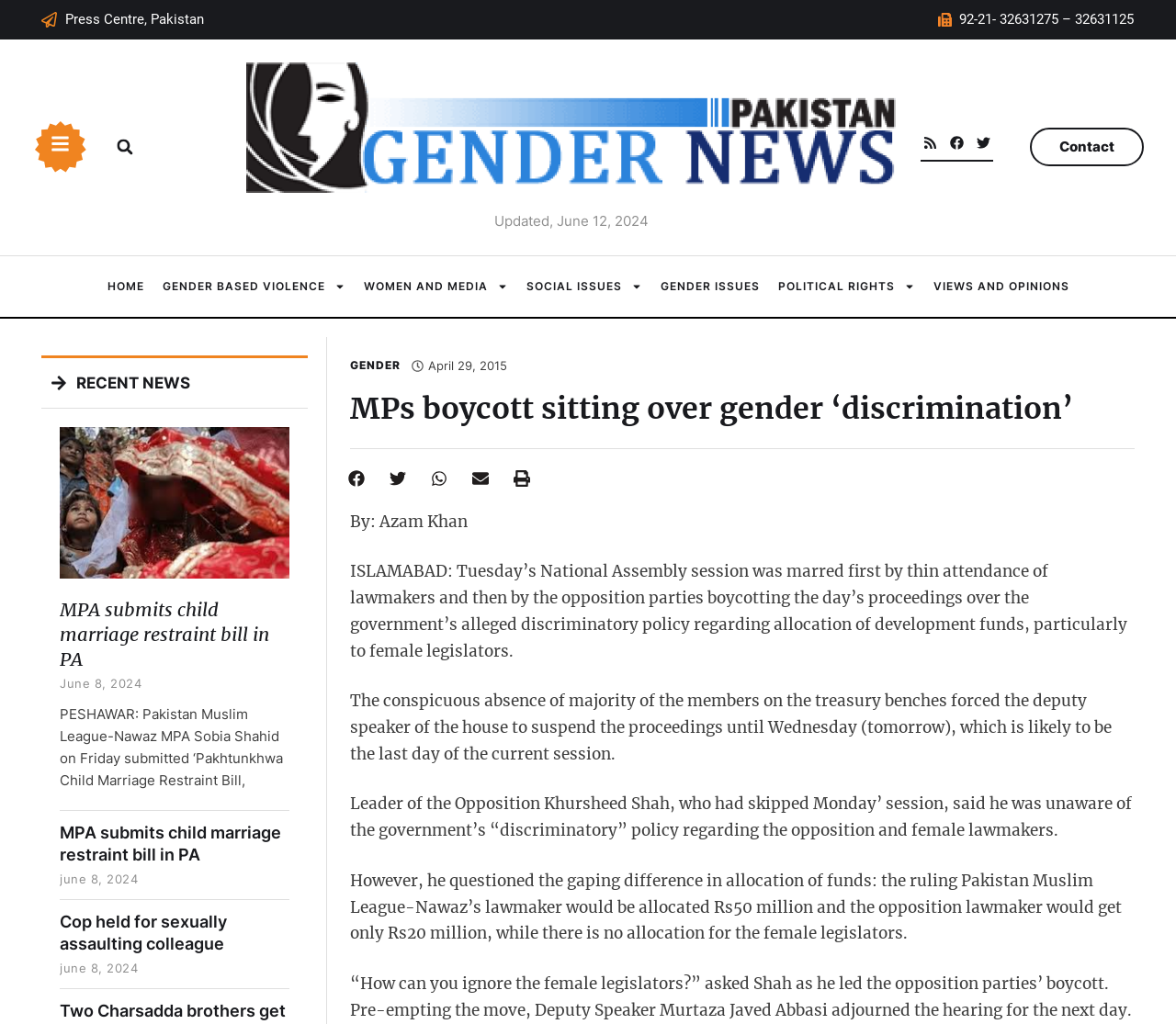What is the purpose of the button with the Facebook icon?
Examine the screenshot and reply with a single word or phrase.

Share on Facebook